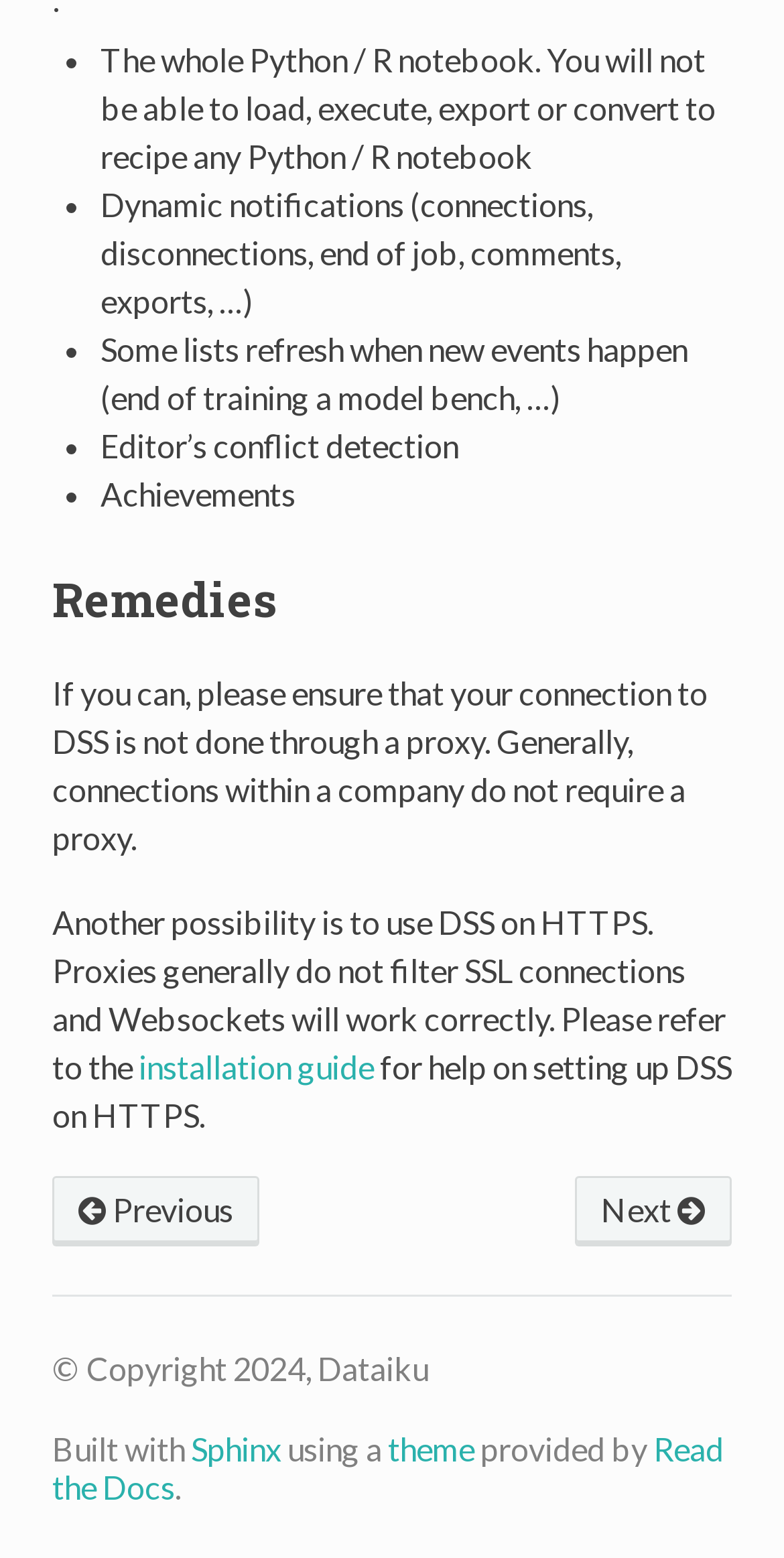Can you find the bounding box coordinates for the UI element given this description: "theme"? Provide the coordinates as four float numbers between 0 and 1: [left, top, right, bottom].

[0.495, 0.917, 0.605, 0.942]